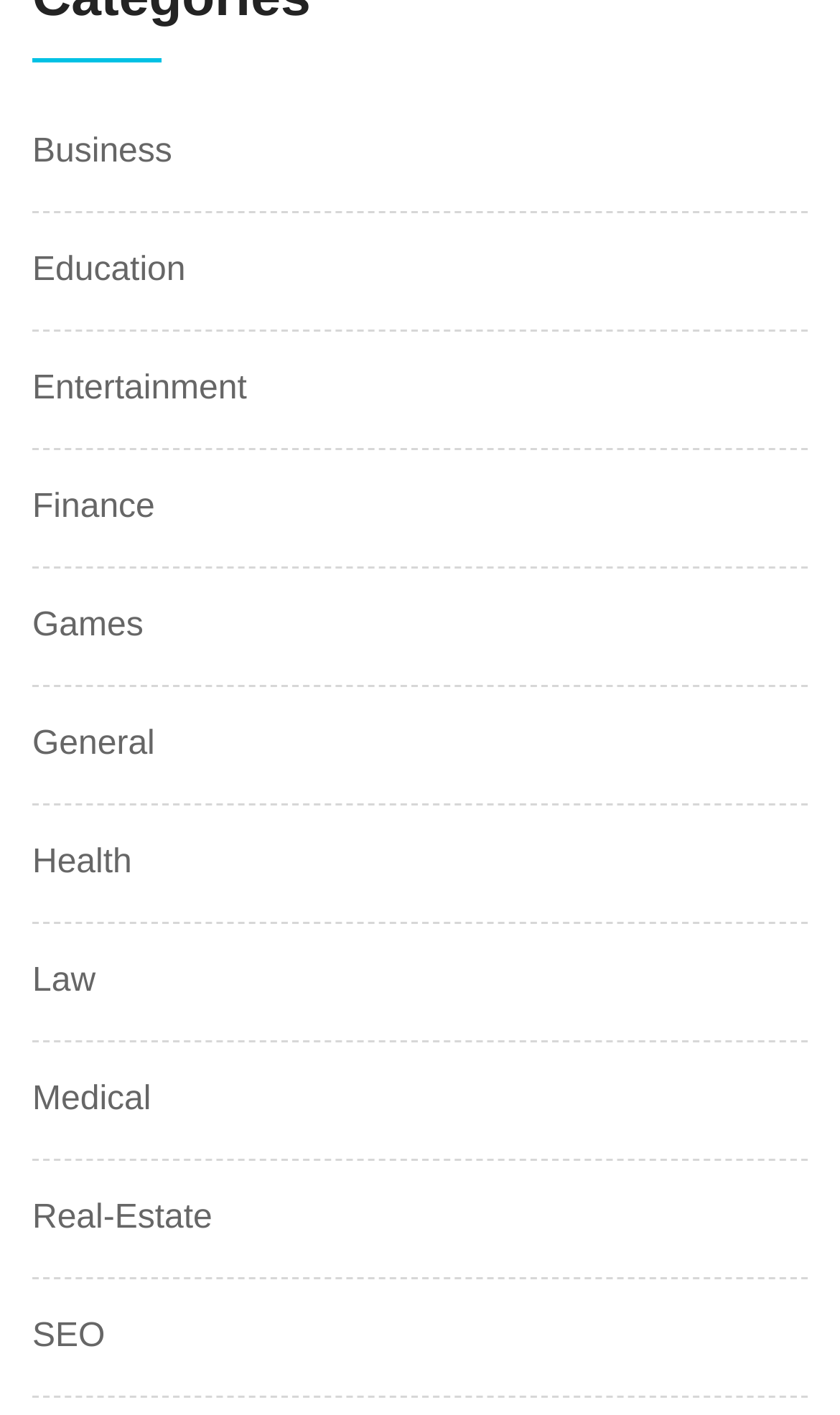Determine the bounding box coordinates for the clickable element required to fulfill the instruction: "View Entertainment". Provide the coordinates as four float numbers between 0 and 1, i.e., [left, top, right, bottom].

[0.038, 0.261, 0.294, 0.287]